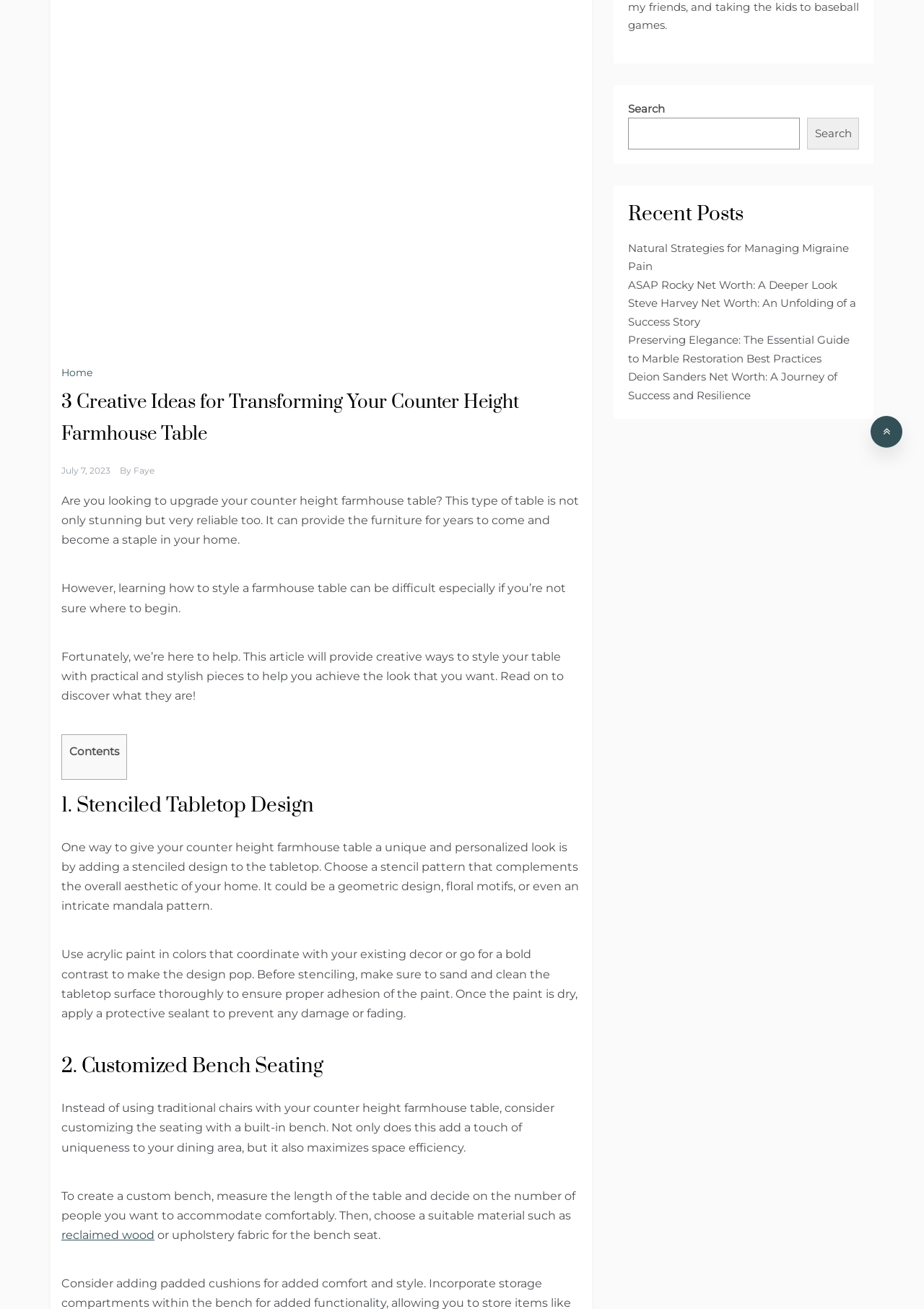Given the element description "parent_node: Search name="s"" in the screenshot, predict the bounding box coordinates of that UI element.

[0.68, 0.09, 0.866, 0.114]